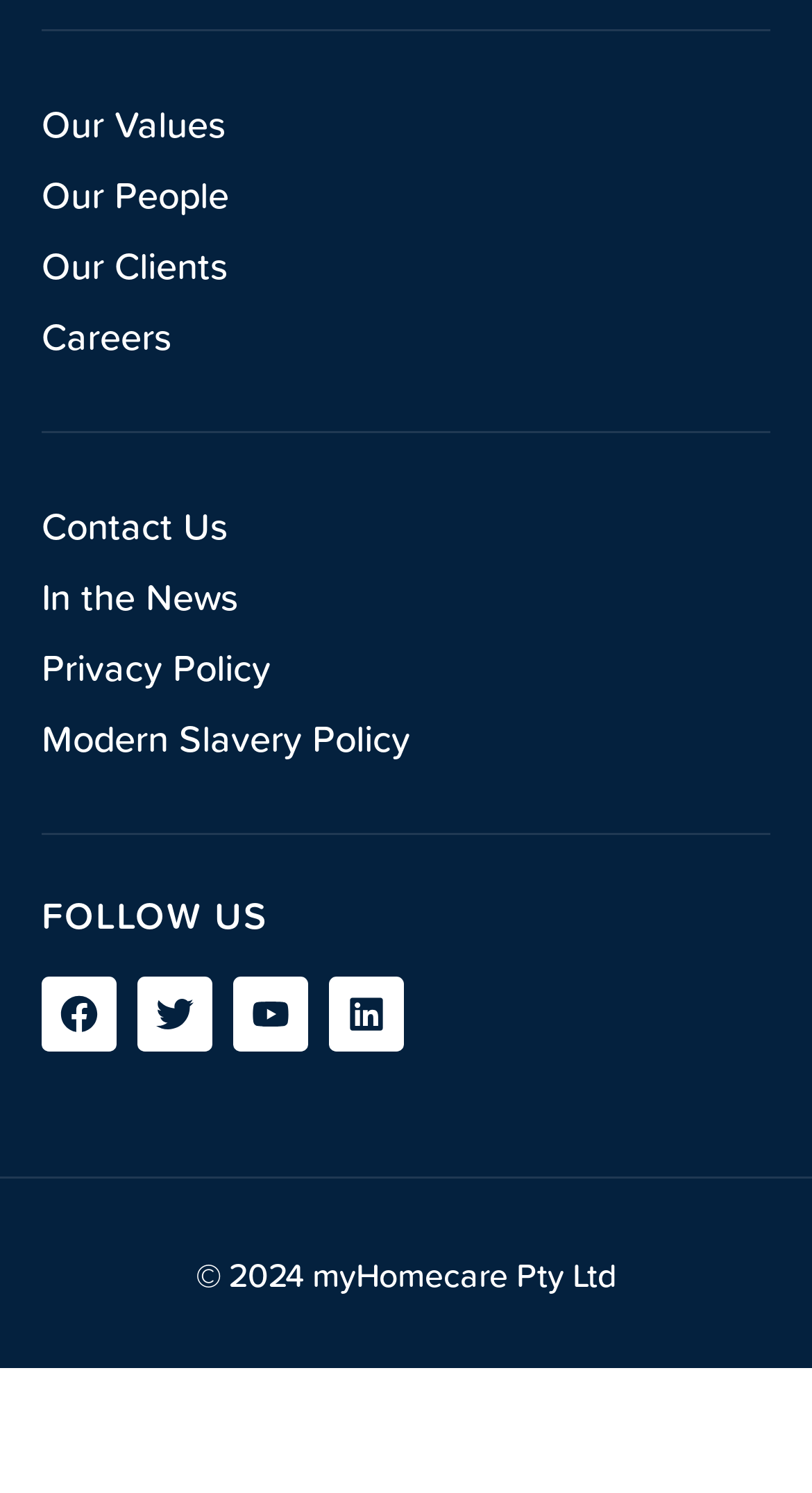Please pinpoint the bounding box coordinates for the region I should click to adhere to this instruction: "View Careers".

[0.051, 0.205, 0.949, 0.247]